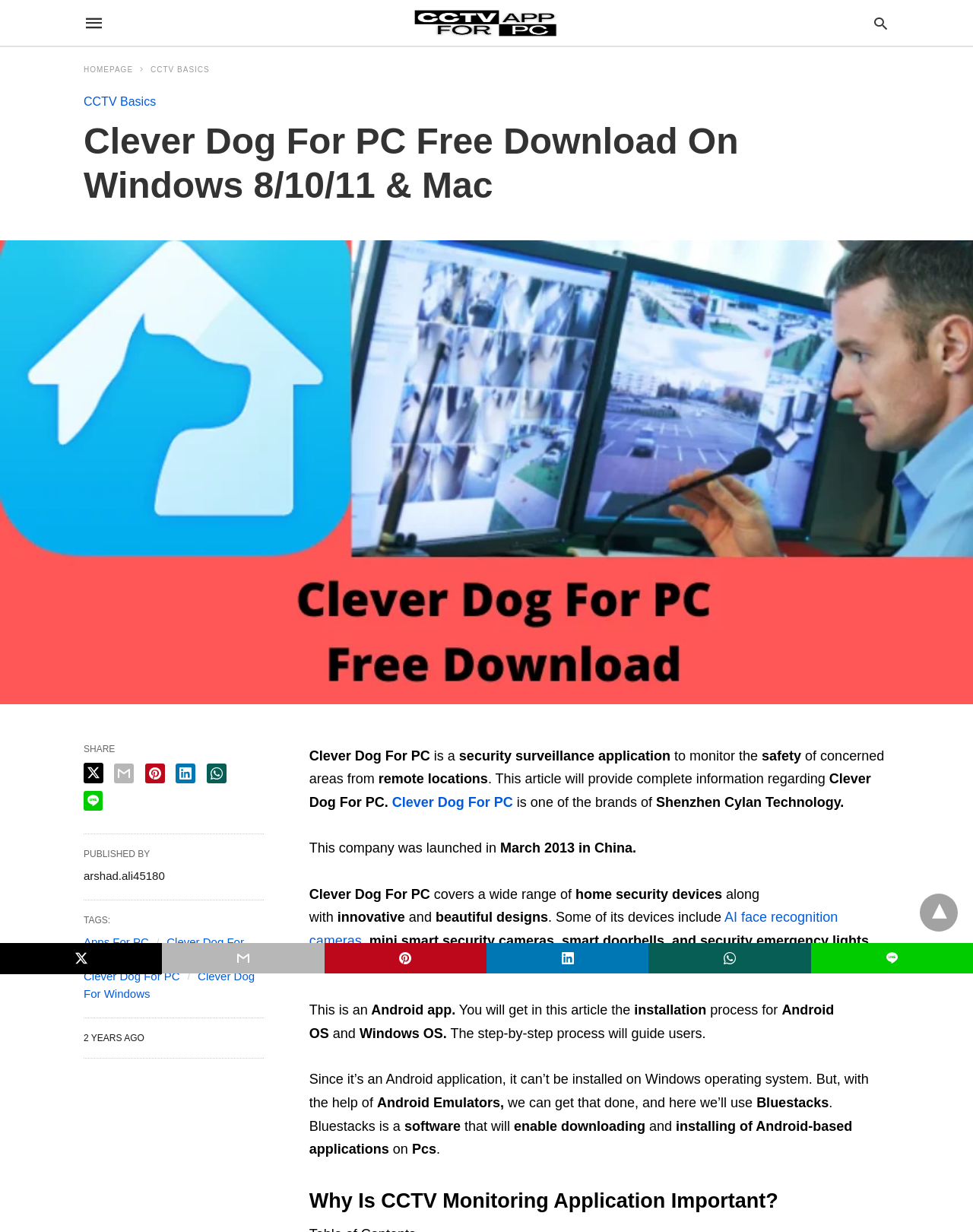Identify the bounding box coordinates for the region of the element that should be clicked to carry out the instruction: "Share on Twitter". The bounding box coordinates should be four float numbers between 0 and 1, i.e., [left, top, right, bottom].

[0.086, 0.619, 0.106, 0.636]